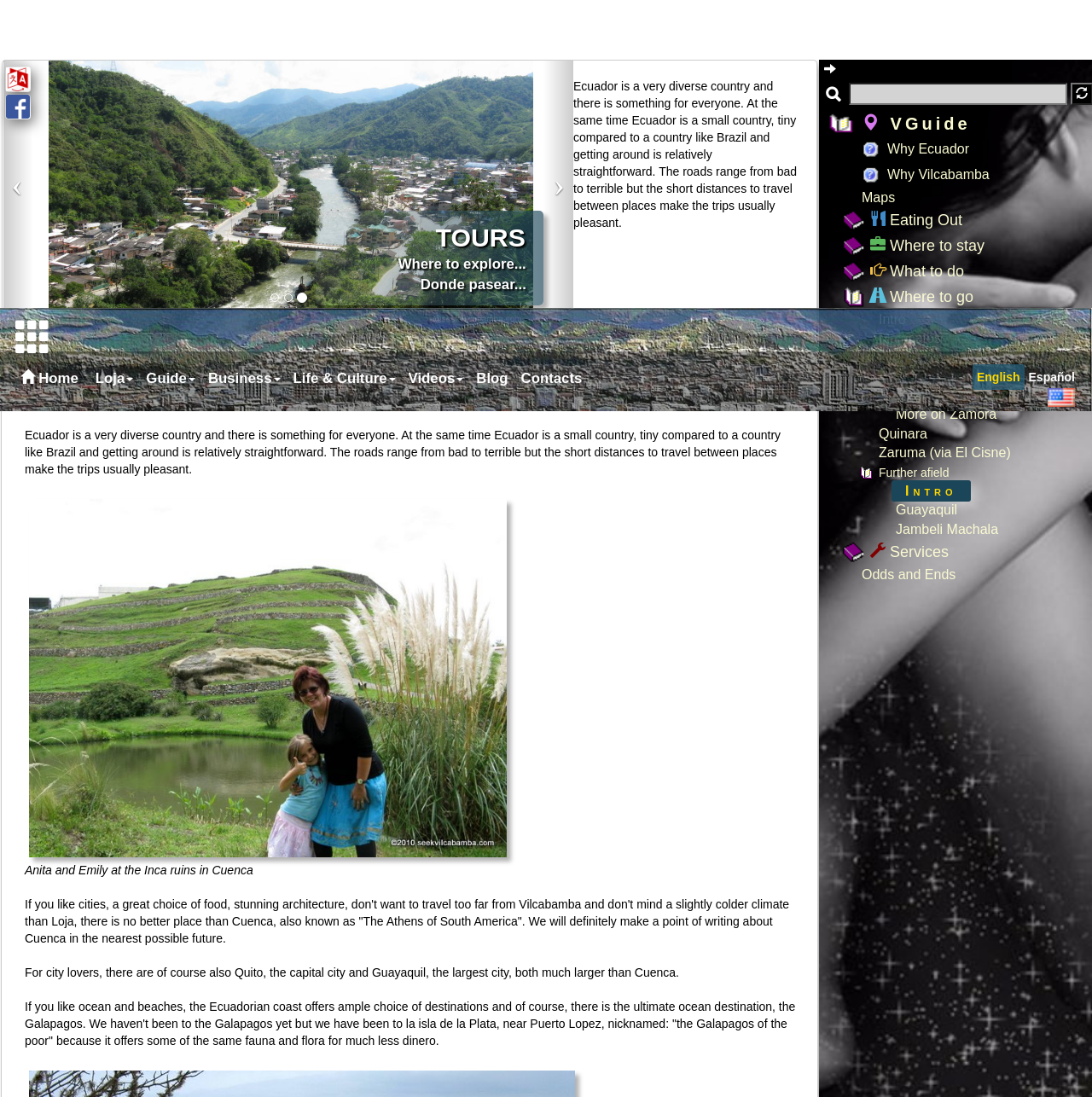Please use the details from the image to answer the following question comprehensively:
What is the name of the city that is the capital of Ecuador?

The question is asking about the capital city of Ecuador. From the webpage, we can find the text 'For city lovers, there are of course also Quito, the capital city and Guayaquil, the largest city, both much larger than Cuenca.' which indicates that Quito is the capital city of Ecuador.